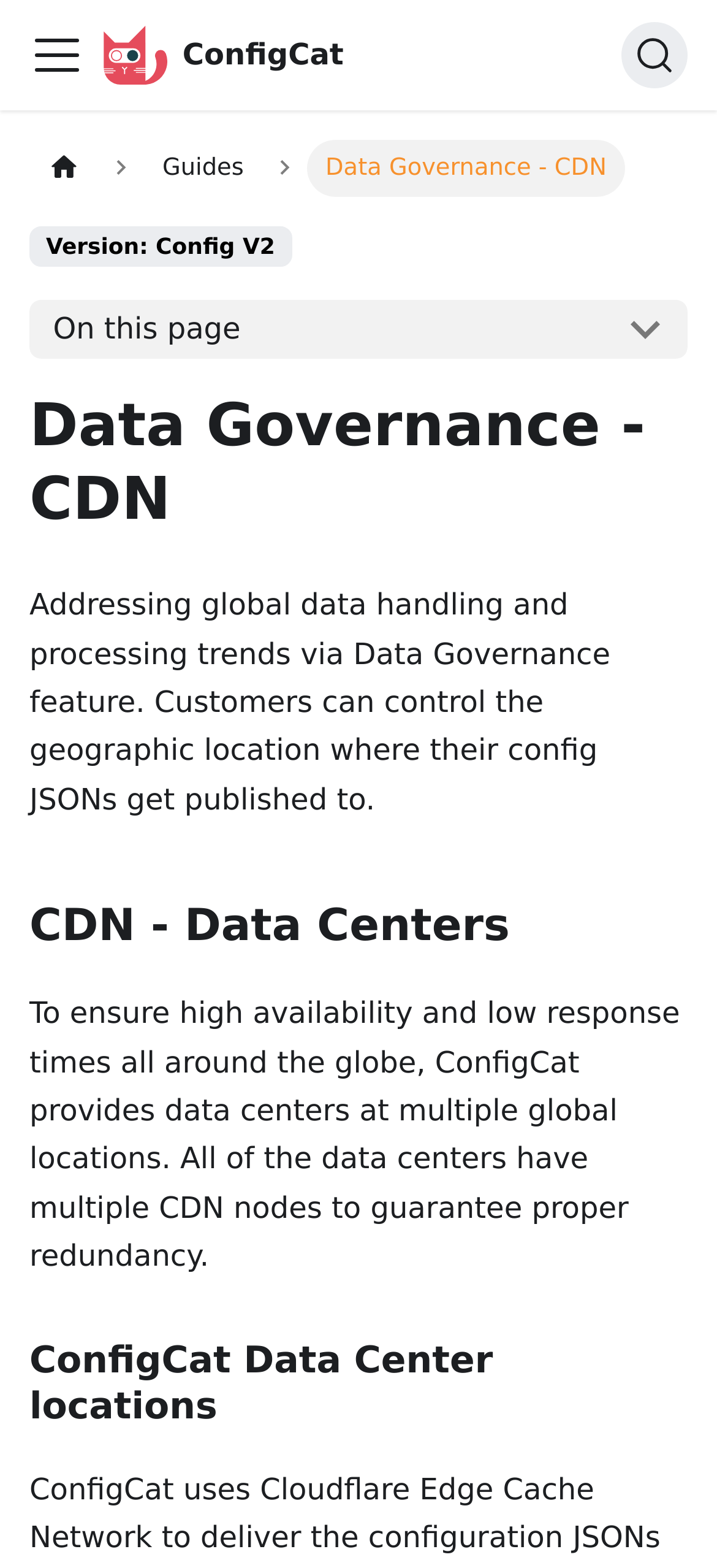Provide a one-word or short-phrase response to the question:
What is the relationship between ConfigCat and CDN?

ConfigCat uses CDN